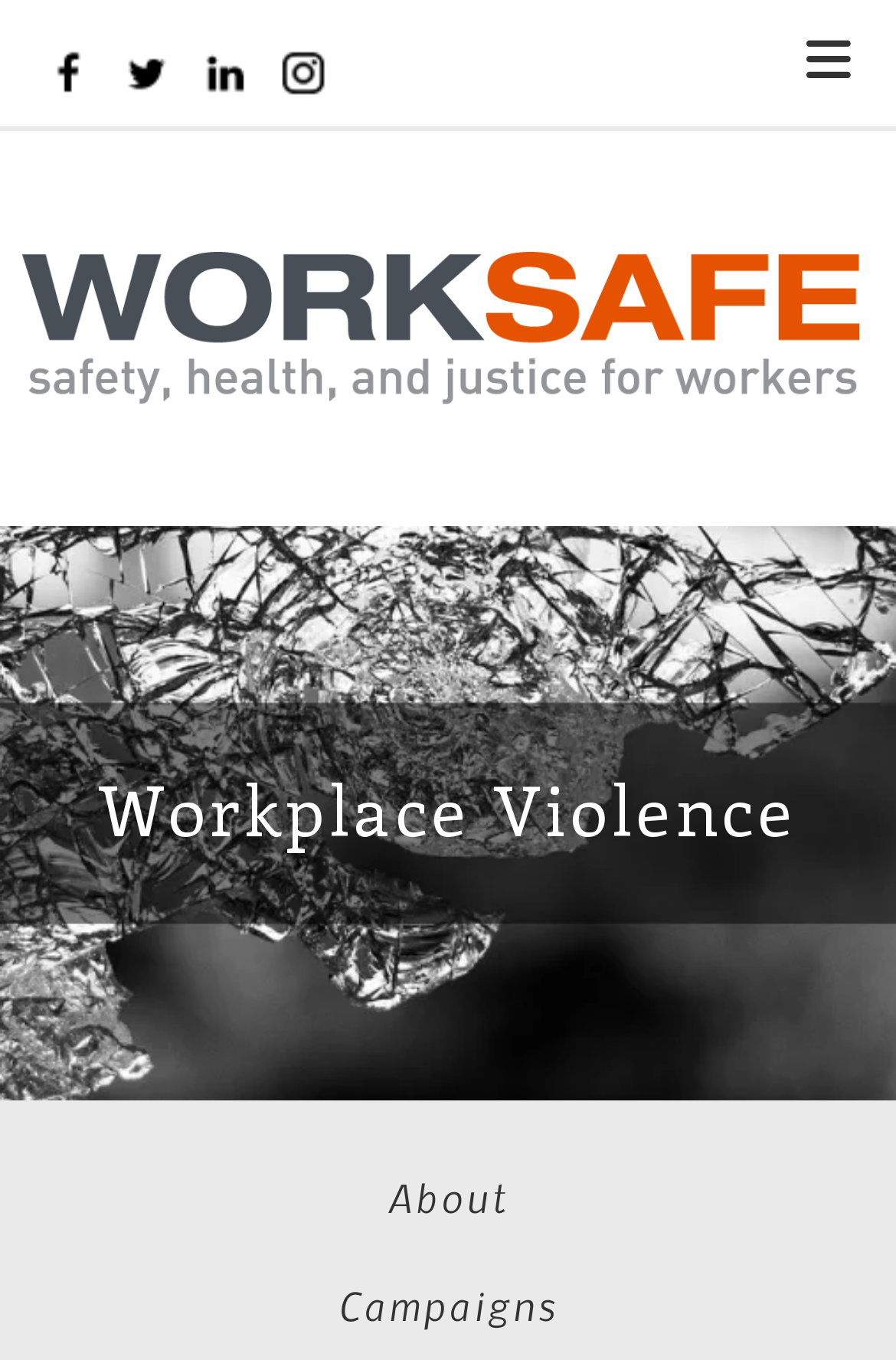Refer to the screenshot and answer the following question in detail:
What is the topic of the webpage?

The topic of the webpage can be found in the heading 'Workplace Violence', which is located near the middle of the webpage. This heading suggests that the webpage is discussing the issue of workplace violence and possibly related topics.